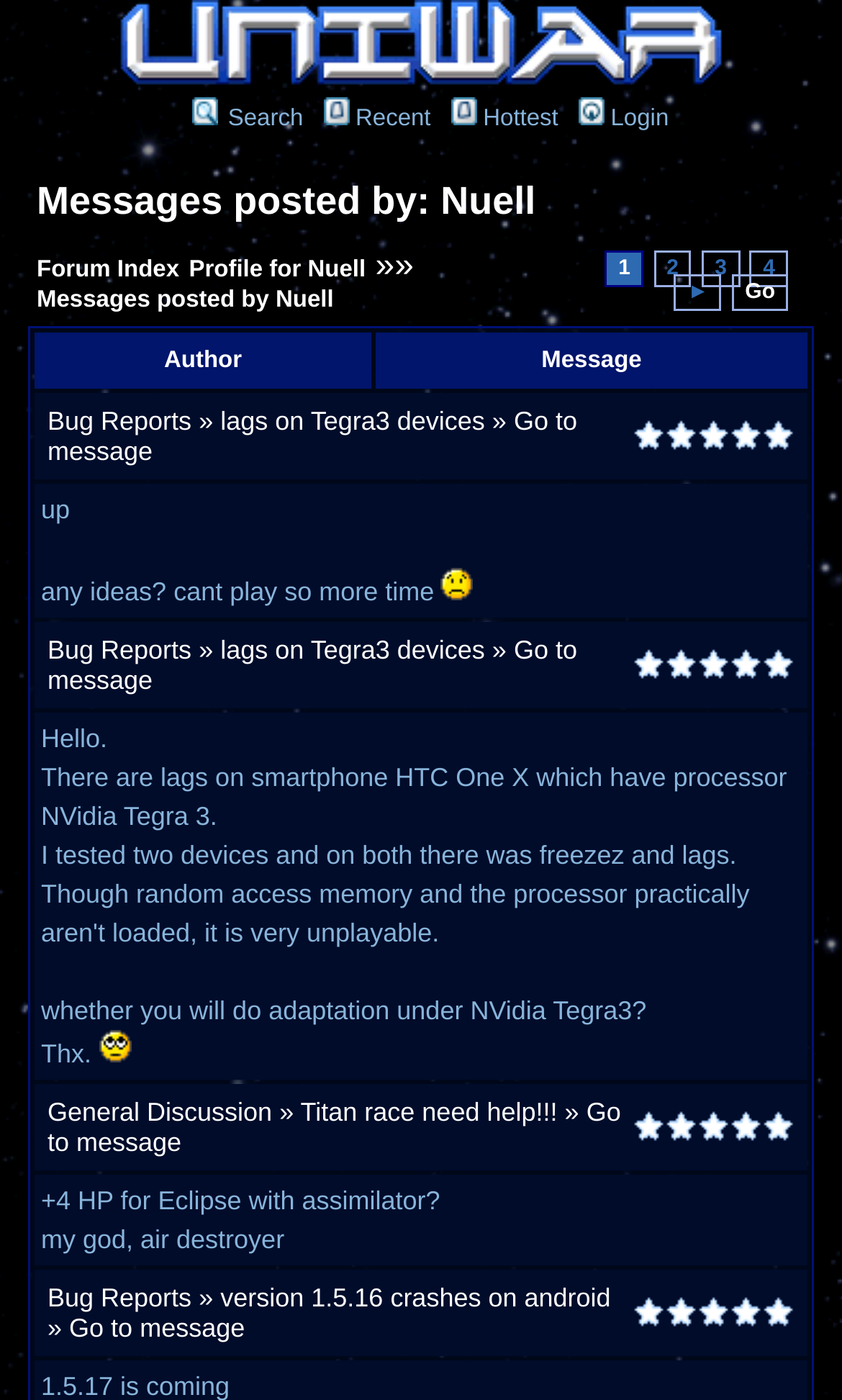Locate the bounding box coordinates of the element that needs to be clicked to carry out the instruction: "Login to the forum". The coordinates should be given as four float numbers ranging from 0 to 1, i.e., [left, top, right, bottom].

[0.687, 0.069, 0.717, 0.089]